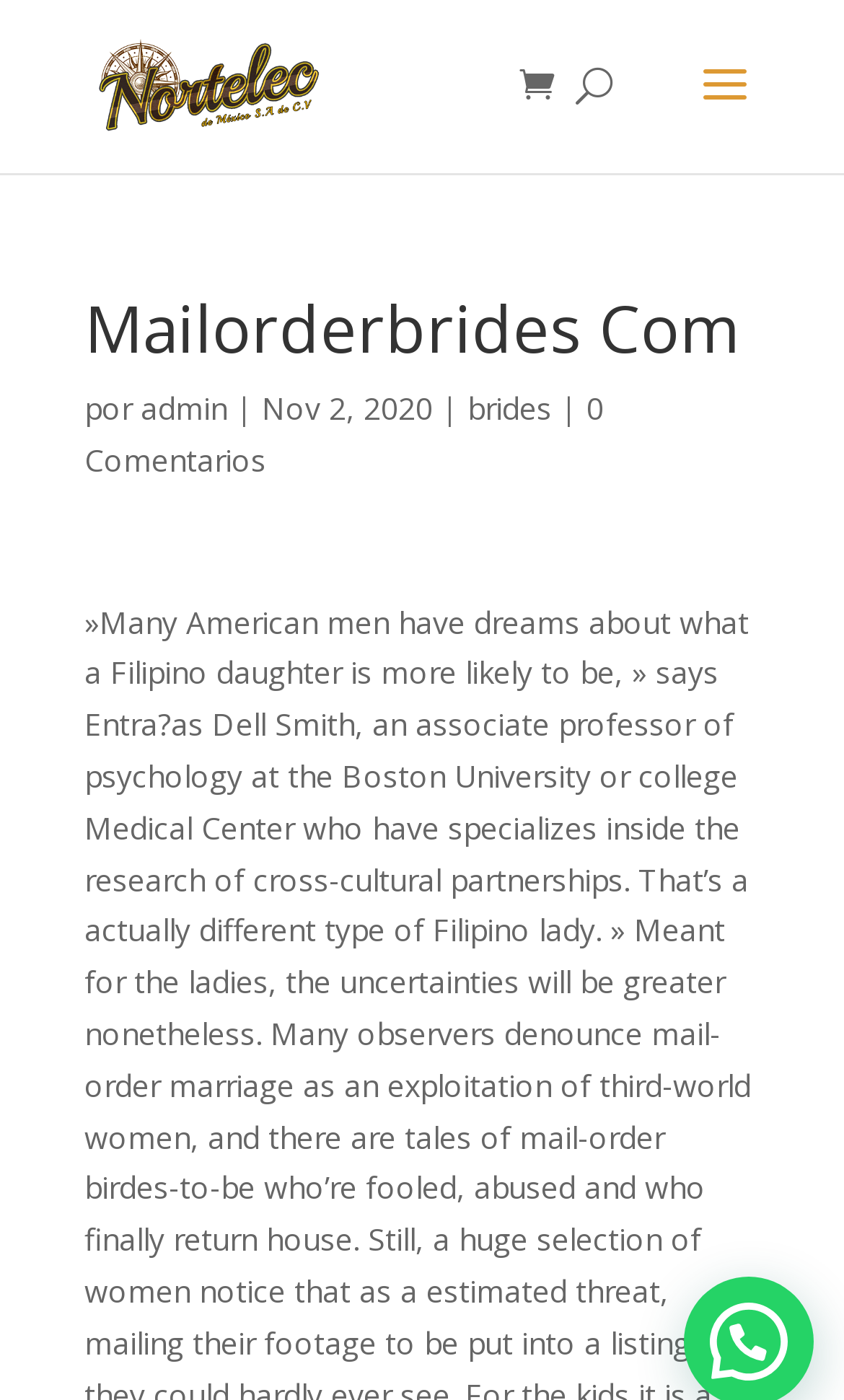What is the category of products sold on the website?
Please answer the question as detailed as possible based on the image.

The link 'brides' suggests that the website sells products related to brides, which might include wedding dresses, accessories, or other wedding-related items.